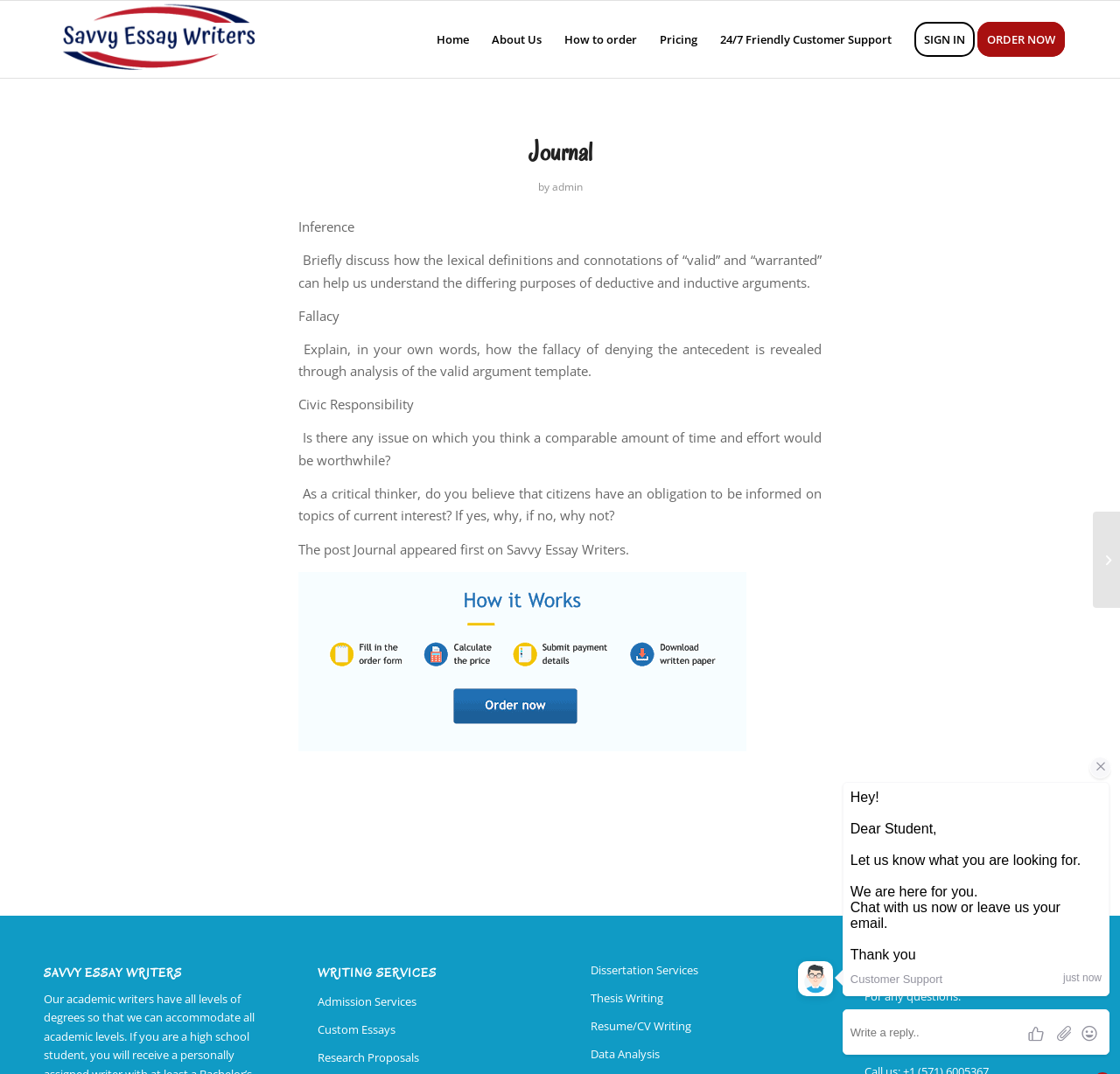Based on the image, please respond to the question with as much detail as possible:
What is the topic of the journal post?

The topic of the journal post can be inferred from the content of the post, which discusses critical thinking concepts such as inference, fallacy, and civic responsibility. The post also provides questions related to these topics, indicating that the topic of the post is critical thinking.